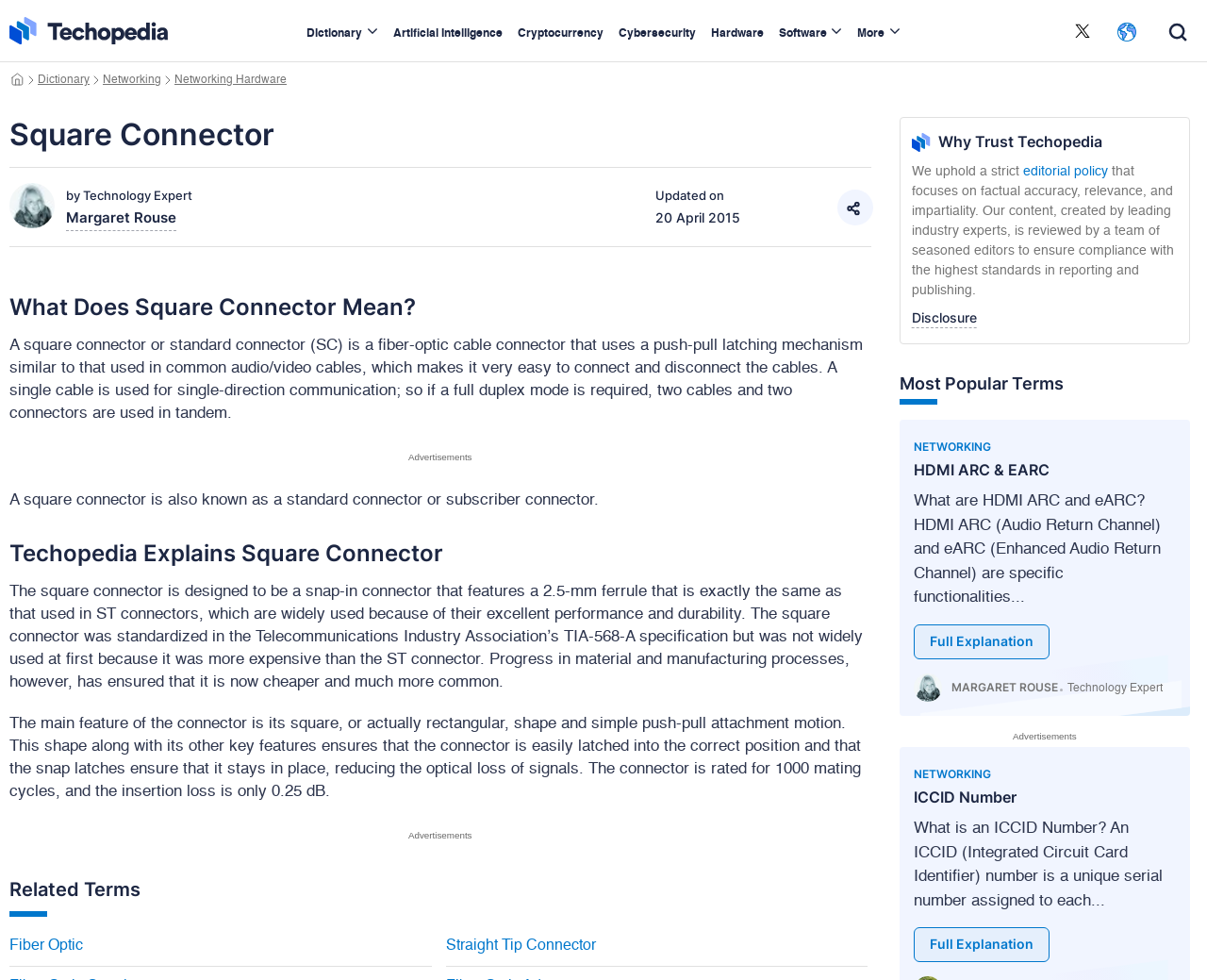Extract the bounding box coordinates for the UI element described by the text: "HDMI ARC & eARC". The coordinates should be in the form of [left, top, right, bottom] with values between 0 and 1.

[0.757, 0.47, 0.869, 0.489]